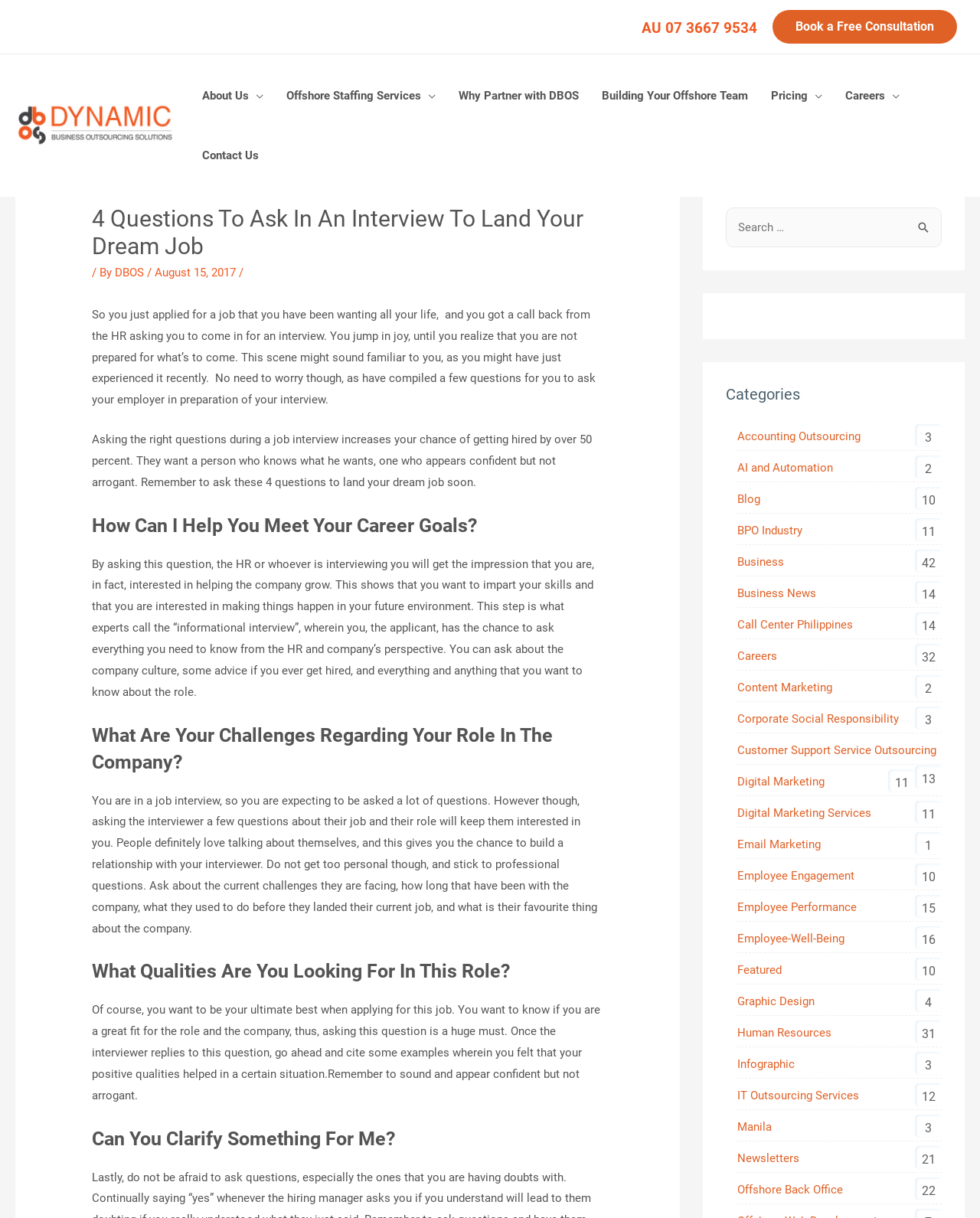Please identify the bounding box coordinates of the region to click in order to complete the task: "Search for something". The coordinates must be four float numbers between 0 and 1, specified as [left, top, right, bottom].

[0.926, 0.17, 0.961, 0.196]